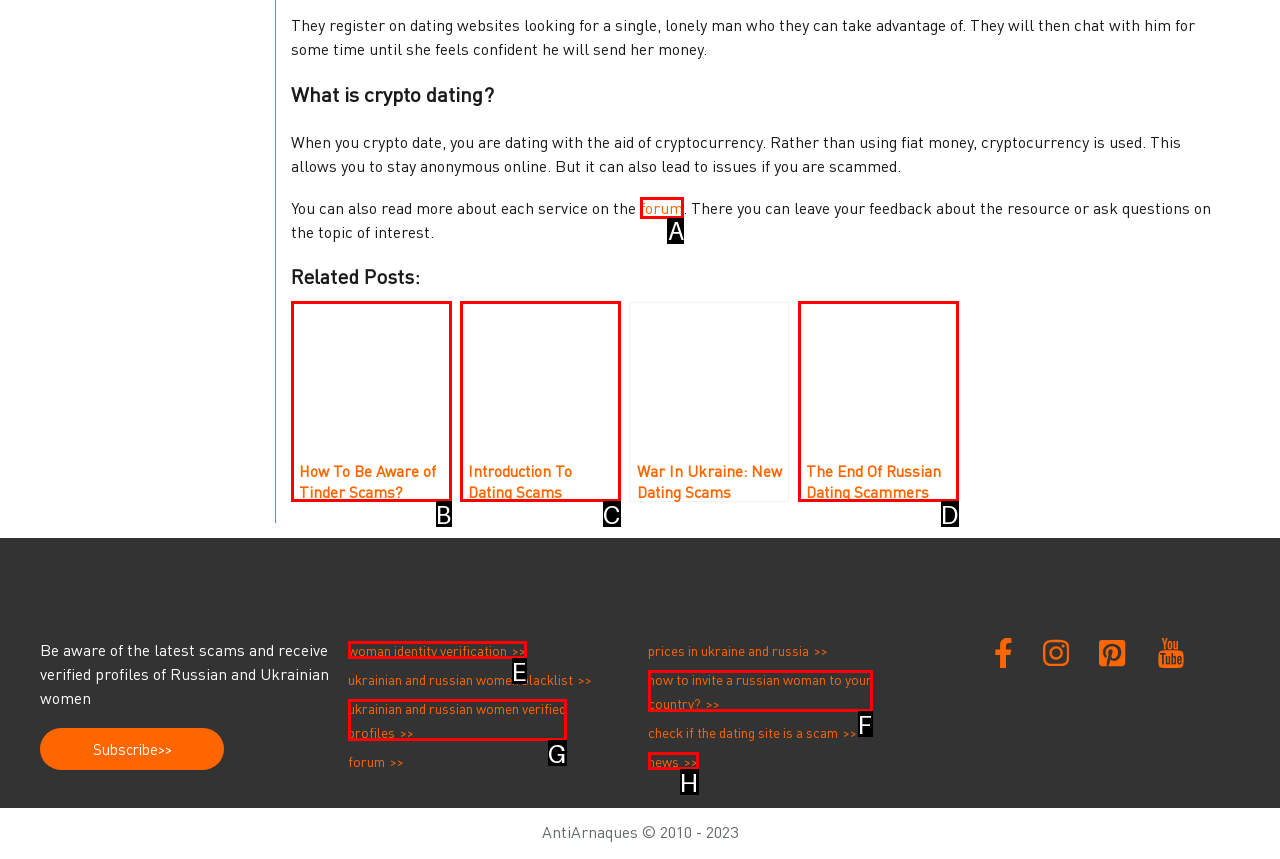Identify the HTML element to click to fulfill this task: read more about each service on the forum
Answer with the letter from the given choices.

A